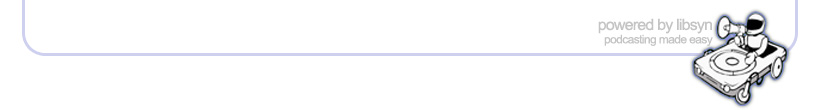Offer a meticulous description of the image.

This image features a stylish, minimalist design showcasing the branding of Libsyn, a well-known podcasting platform. At the top, there is a subtle, light lavender line that serves as a decorative element, providing a clean separation from the content above. The phrase "powered by Libsyn" is displayed prominently, emphasizing the platform's role in facilitating podcast creation and distribution. 

To the right, a distinctive graphic illustrates a playful cartoon character operating a vintage turntable, symbolizing the creative and auditory nature of podcasting. This visual not only reinforces Libsyn's focus on audio content but also adds a whimsical touch to the overall design. The text and graphic are set against a white background, enhancing readability and ensuring the logo stands out effectively. This image encapsulates the essence of Libsyn as a user-friendly and innovative service for podcasters.